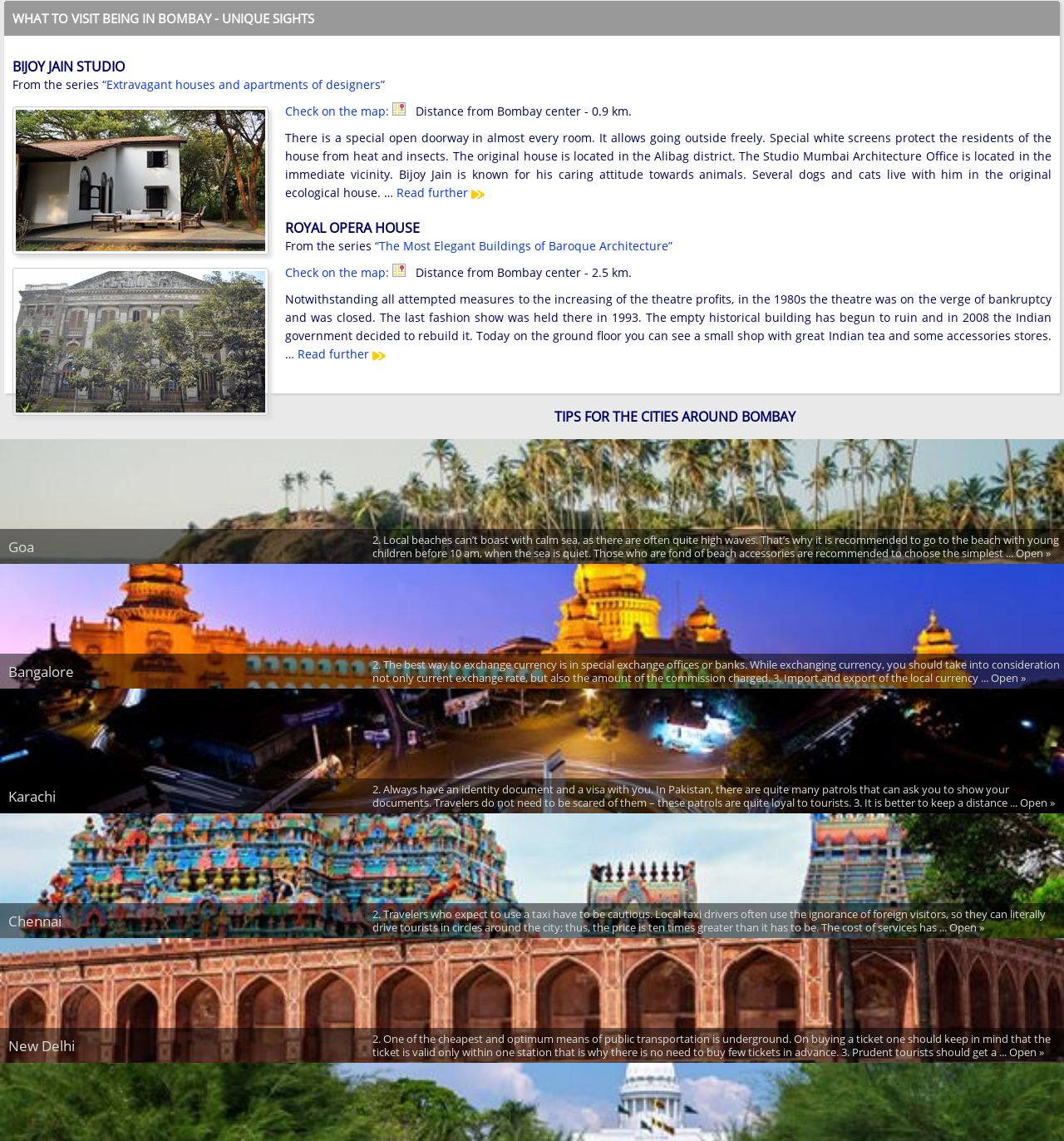Identify the bounding box coordinates of the clickable region necessary to fulfill the following instruction: "Go to Goa". The bounding box coordinates should be four float numbers between 0 and 1, i.e., [left, top, right, bottom].

[0.008, 0.471, 0.032, 0.488]